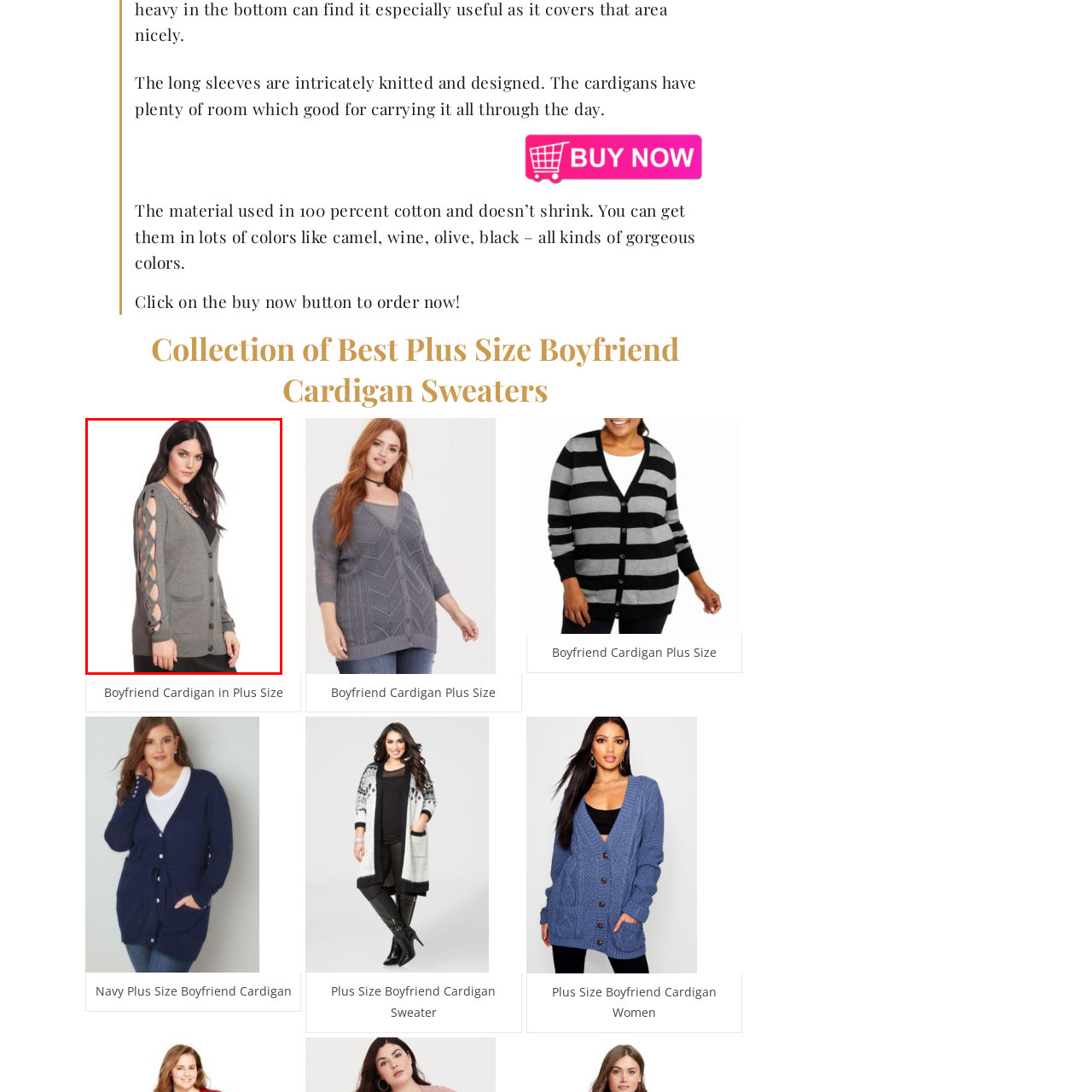Review the image segment marked with the grey border and deliver a thorough answer to the following question, based on the visual information provided: 
What type of details are featured on the sleeves?

According to the caption, the cardigan features 'intricate knitted details' along the long sleeves, which adds a fashionable twist to the classic design.